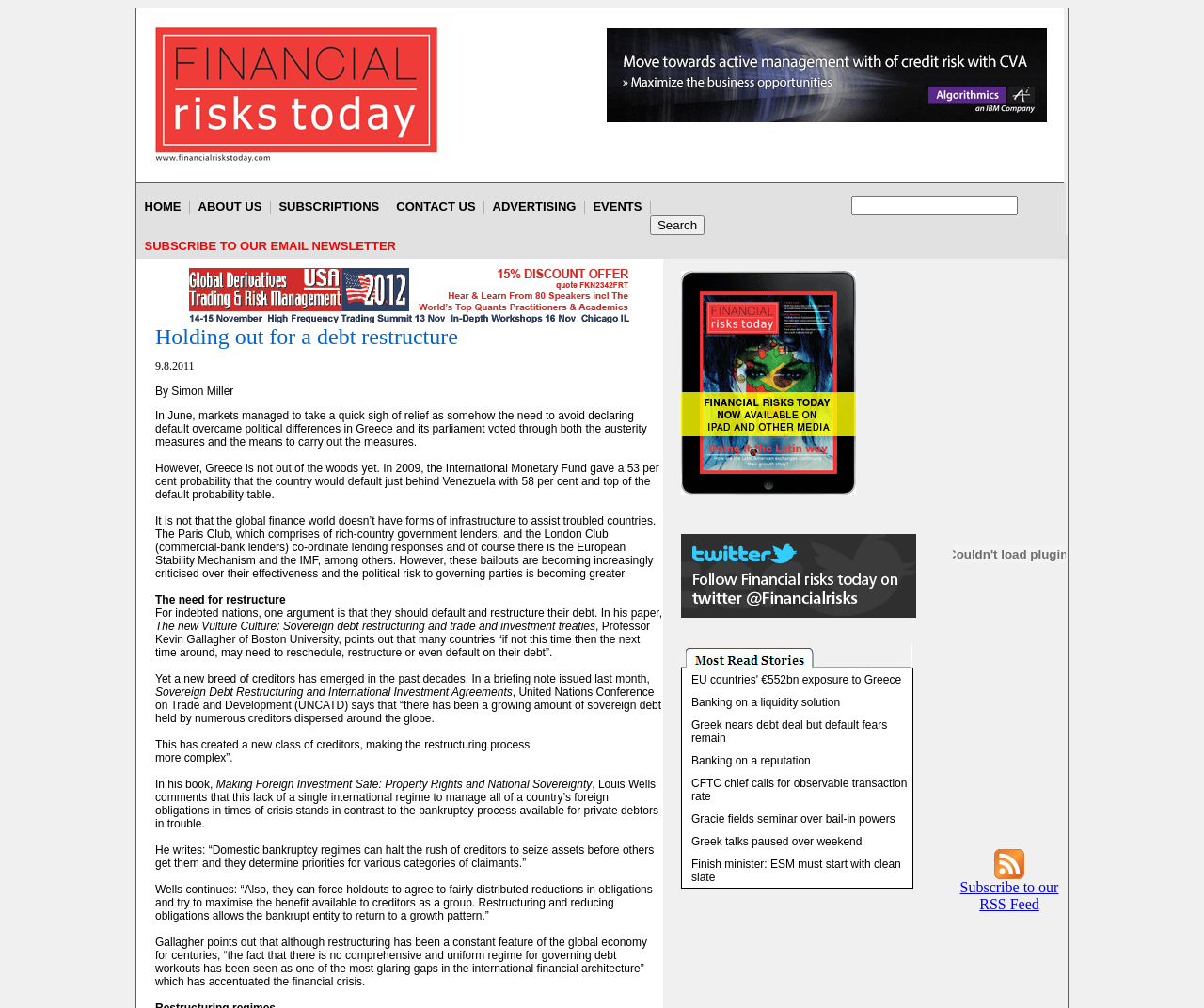Could you locate the bounding box coordinates for the section that should be clicked to accomplish this task: "Subscribe to our email newsletter".

[0.113, 0.233, 0.336, 0.255]